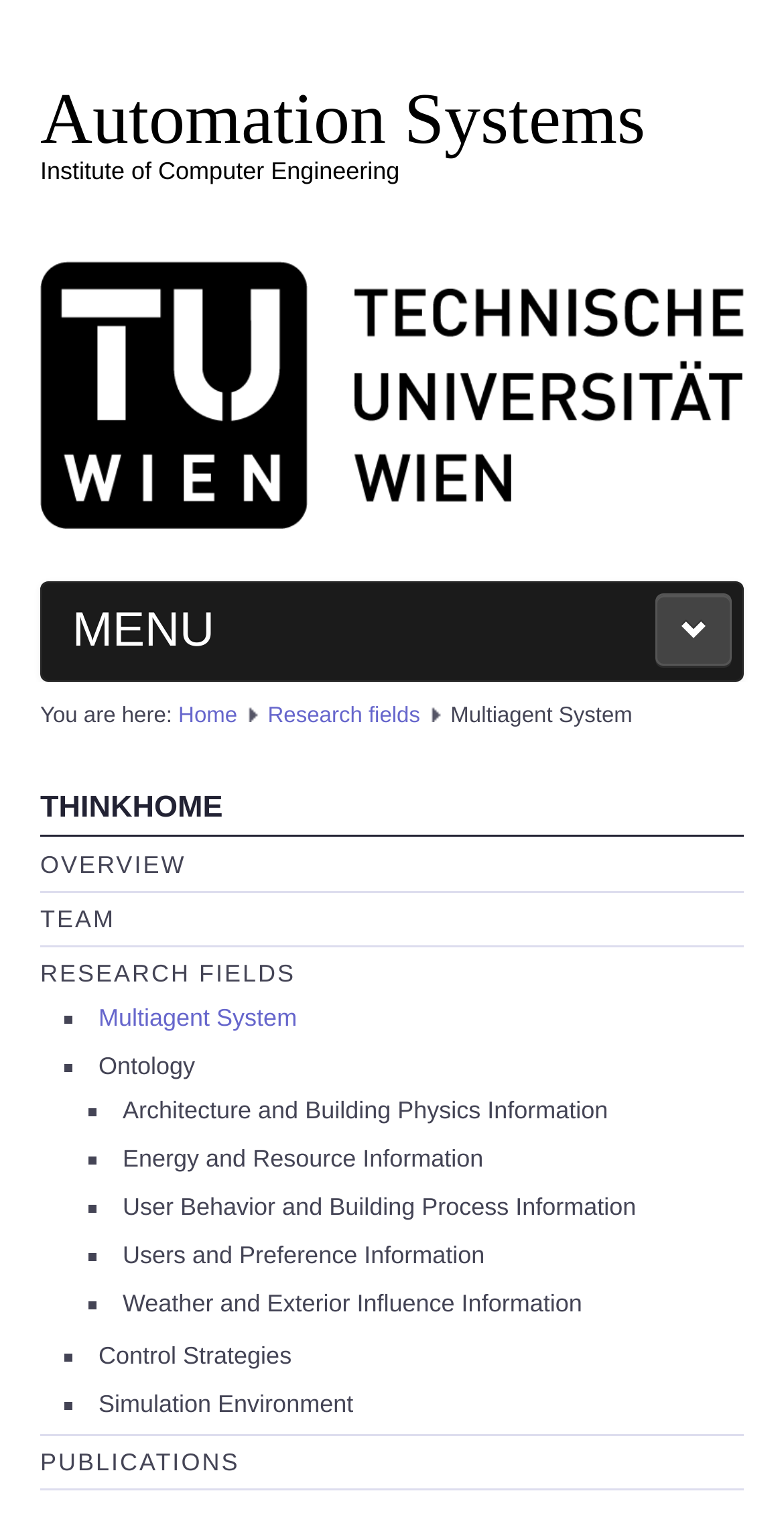How many links are there under 'THINKHOME'?
Please look at the screenshot and answer using one word or phrase.

4